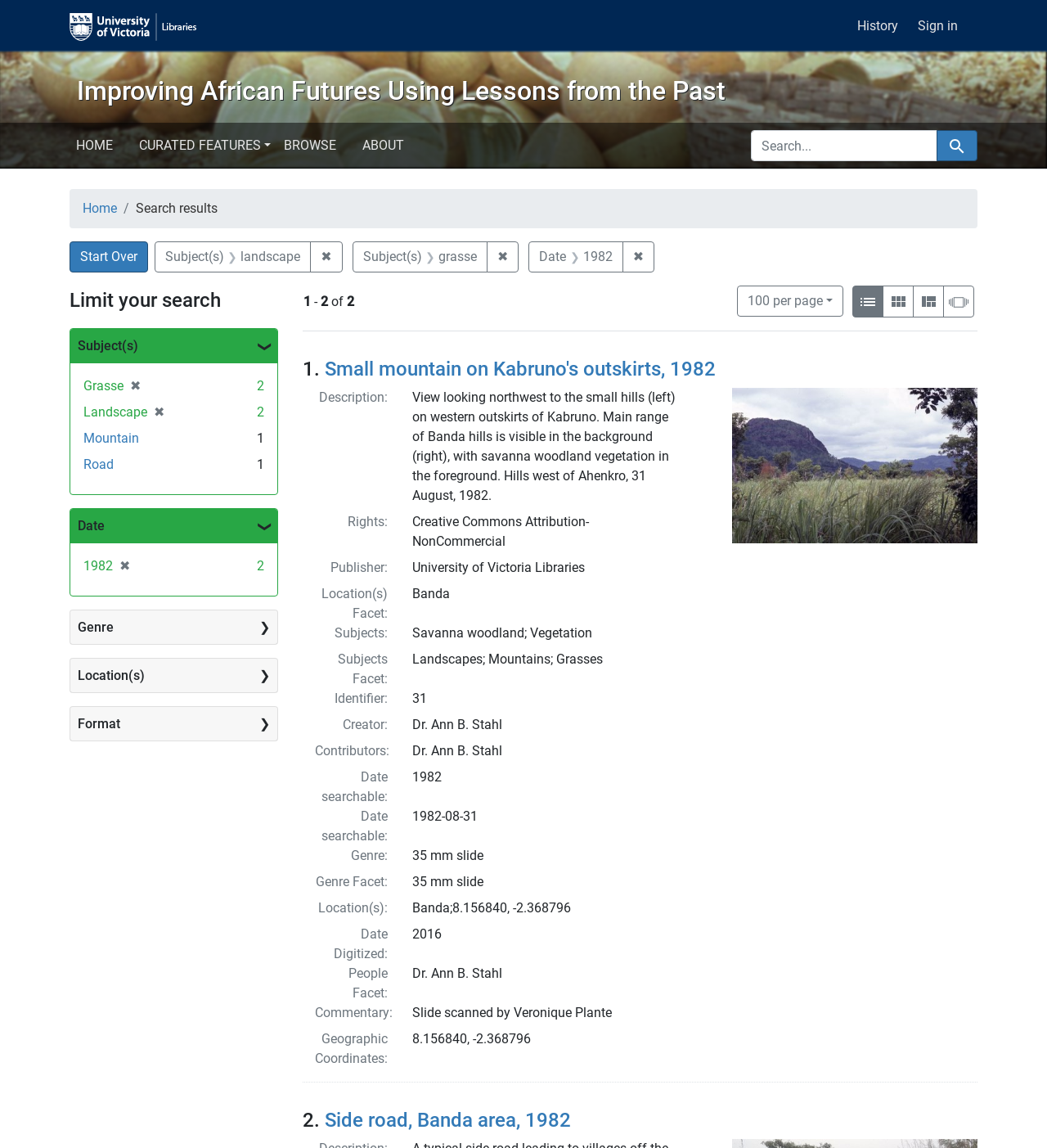Provide a one-word or brief phrase answer to the question:
How many search results are displayed?

1